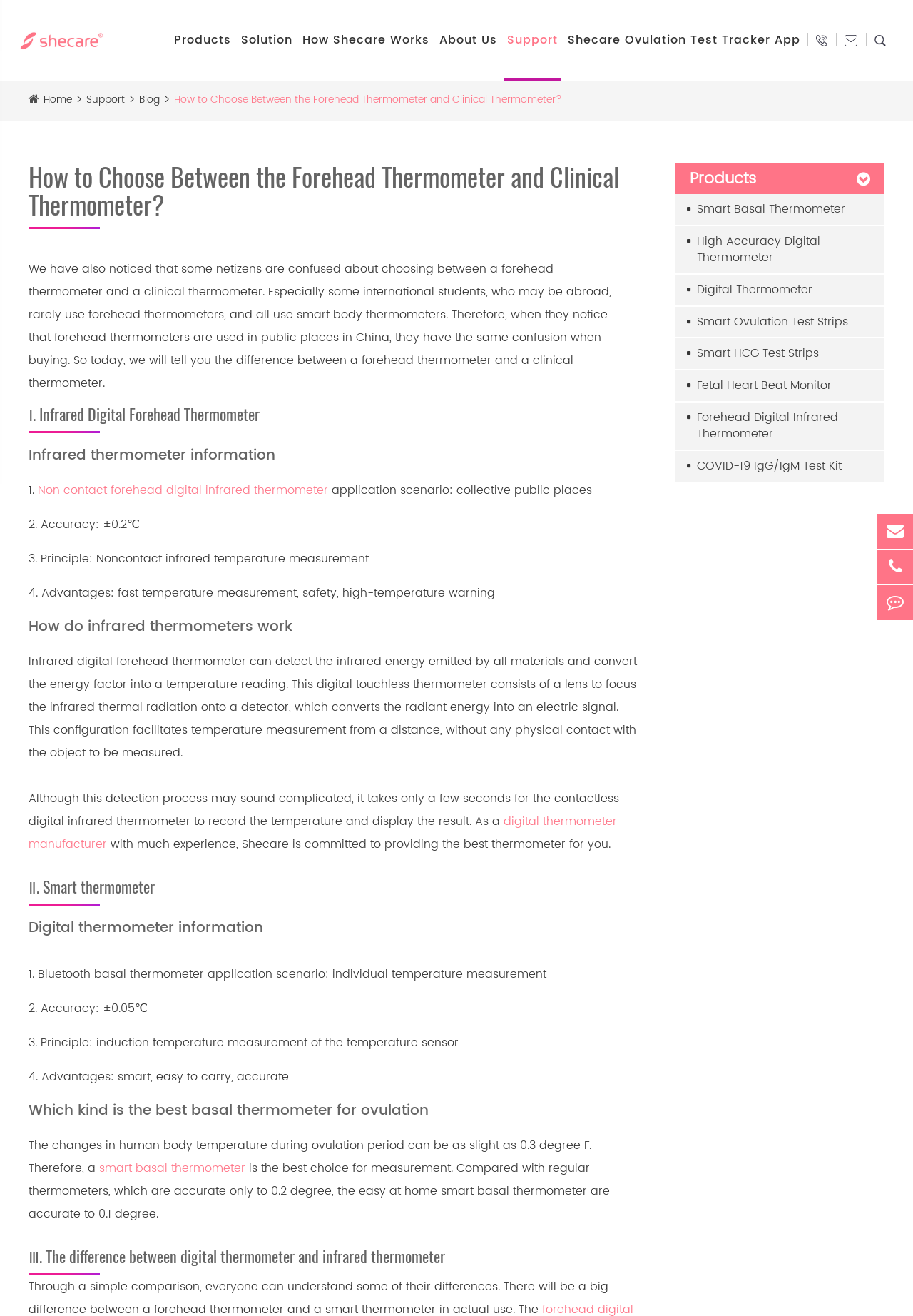Please identify the coordinates of the bounding box for the clickable region that will accomplish this instruction: "Click on the 'Products' link".

[0.191, 0.0, 0.253, 0.062]